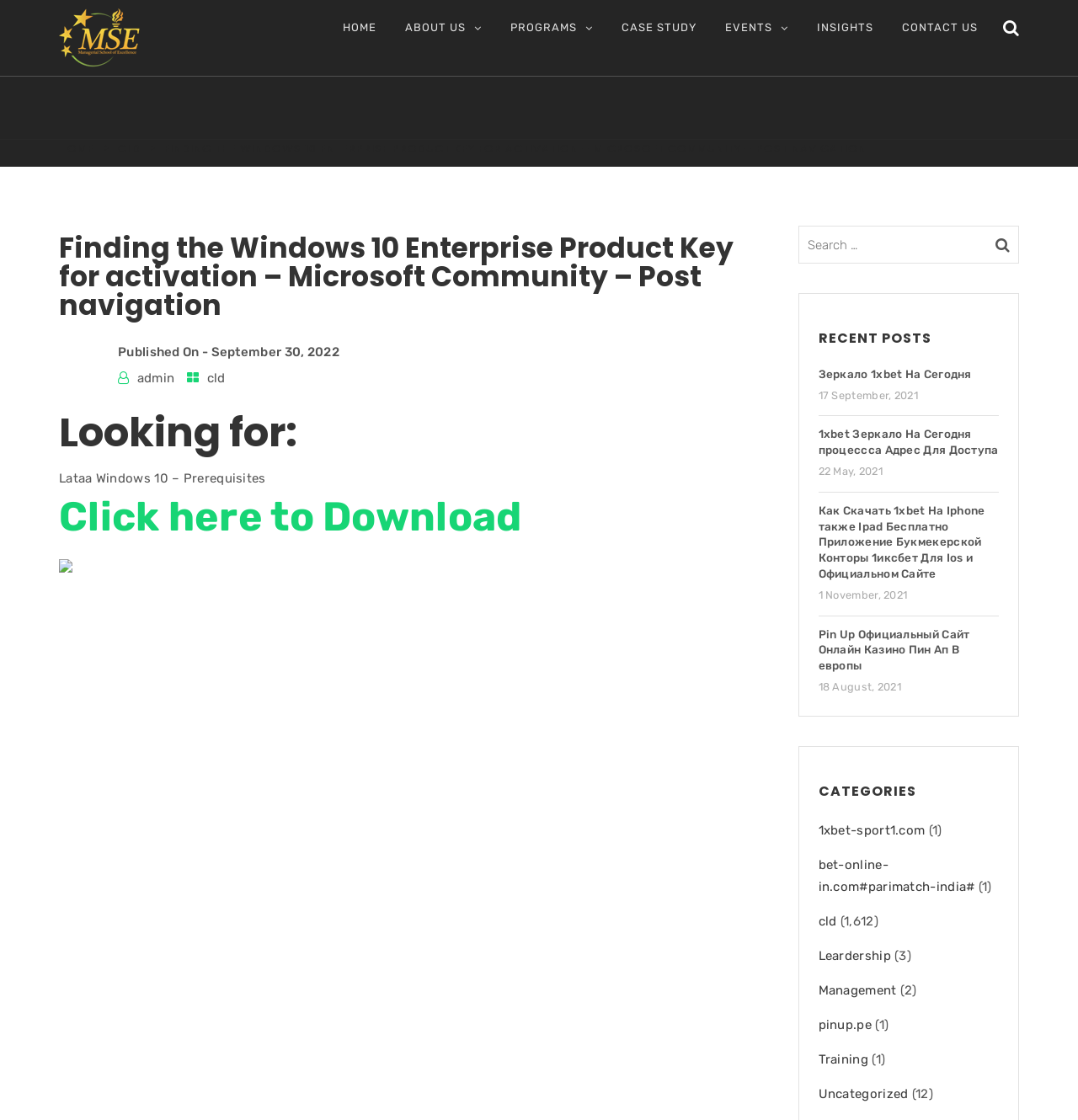Based on the visual content of the image, answer the question thoroughly: How many recent posts are listed?

The recent posts section is located at the bottom right corner of the webpage, with a heading element 'RECENT POSTS'. It lists 5 recent posts, each with a link and a publication date.